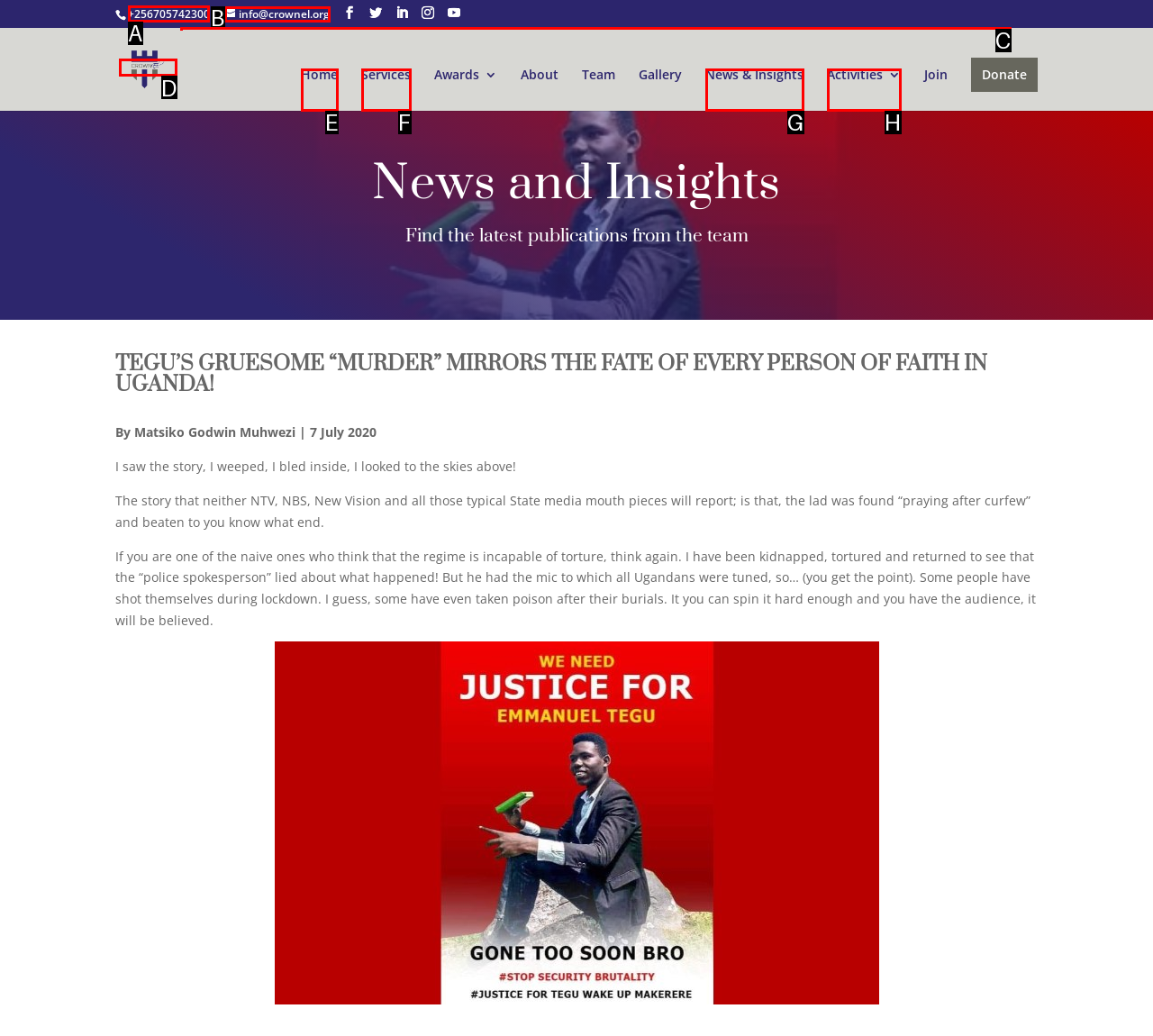Indicate the HTML element to be clicked to accomplish this task: click the phone number Respond using the letter of the correct option.

A